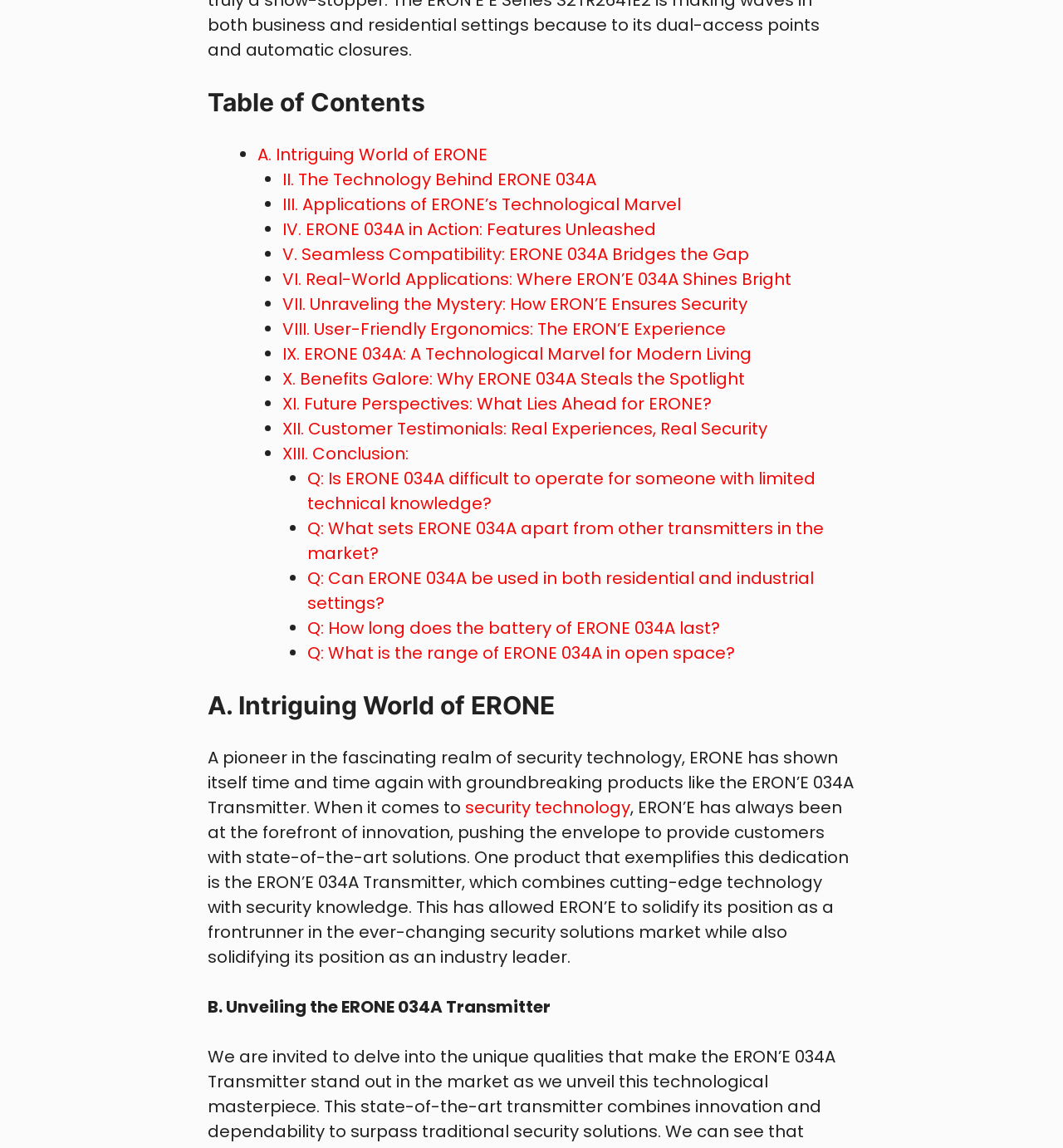Find the bounding box of the UI element described as: "A. Intriguing World of ERONE". The bounding box coordinates should be given as four float values between 0 and 1, i.e., [left, top, right, bottom].

[0.242, 0.124, 0.459, 0.144]